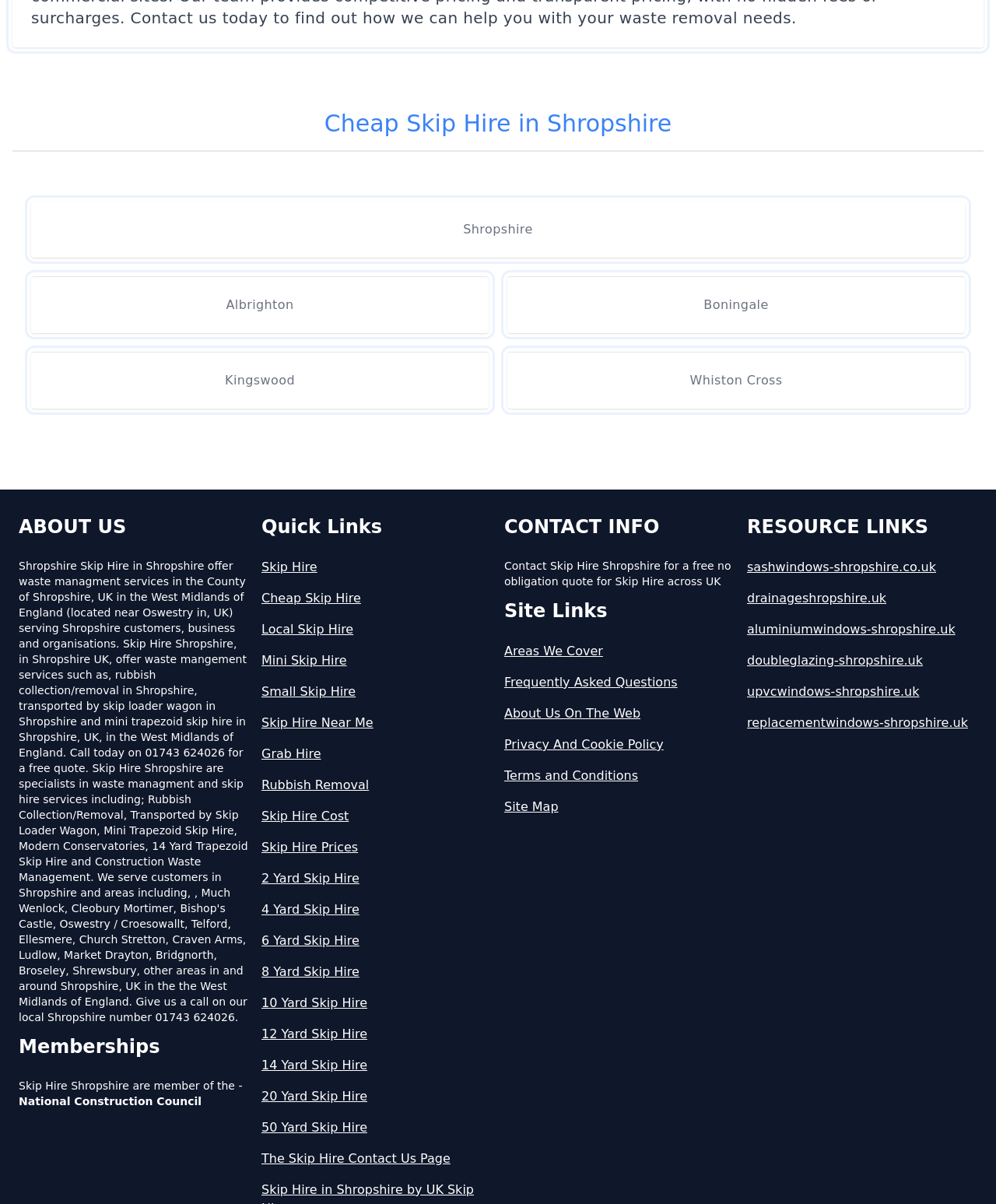Highlight the bounding box coordinates of the region I should click on to meet the following instruction: "Visit the 'Areas We Cover' page".

[0.506, 0.533, 0.738, 0.549]